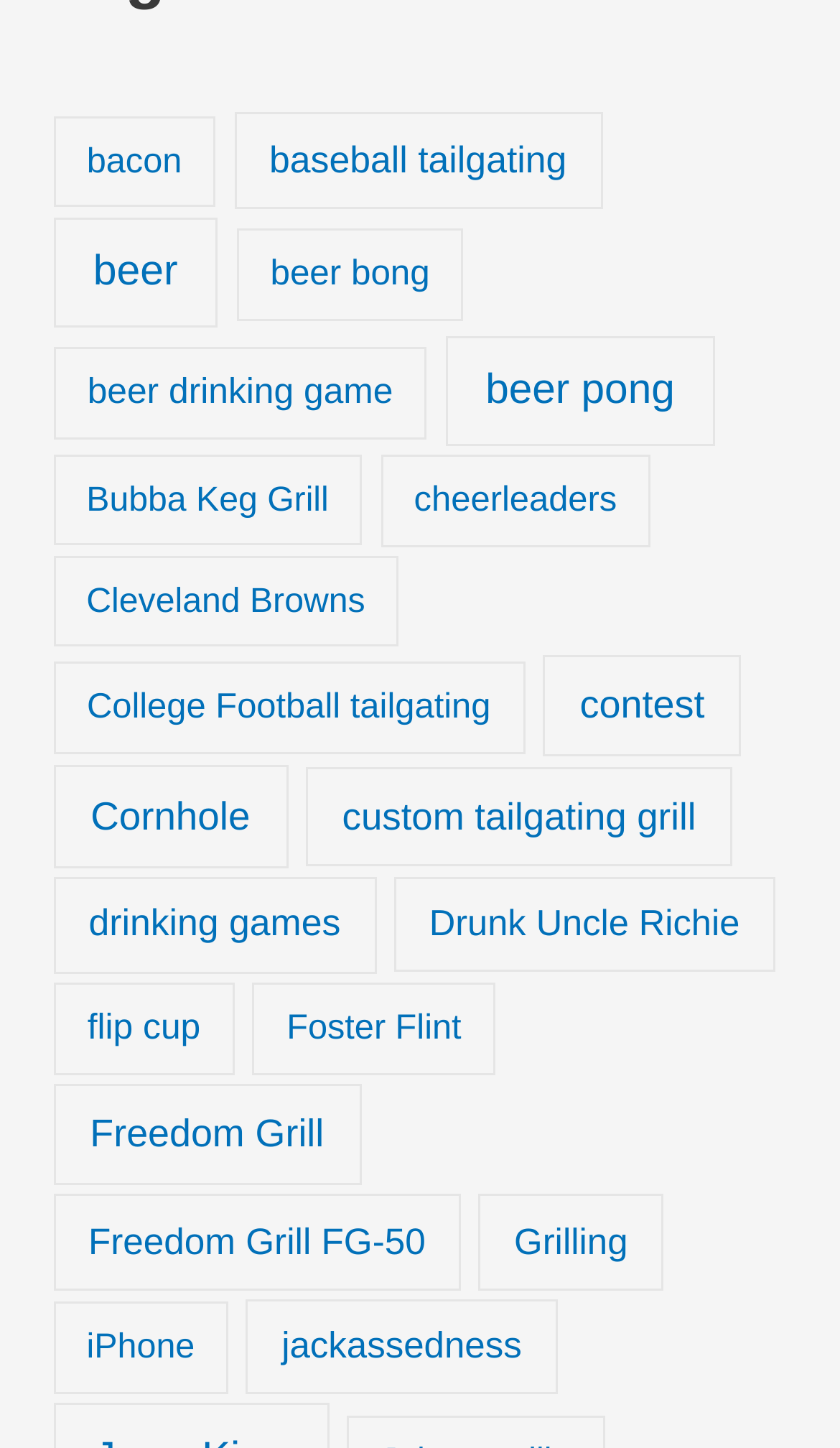Find the bounding box coordinates of the clickable area required to complete the following action: "view beer pong items".

[0.53, 0.233, 0.851, 0.308]